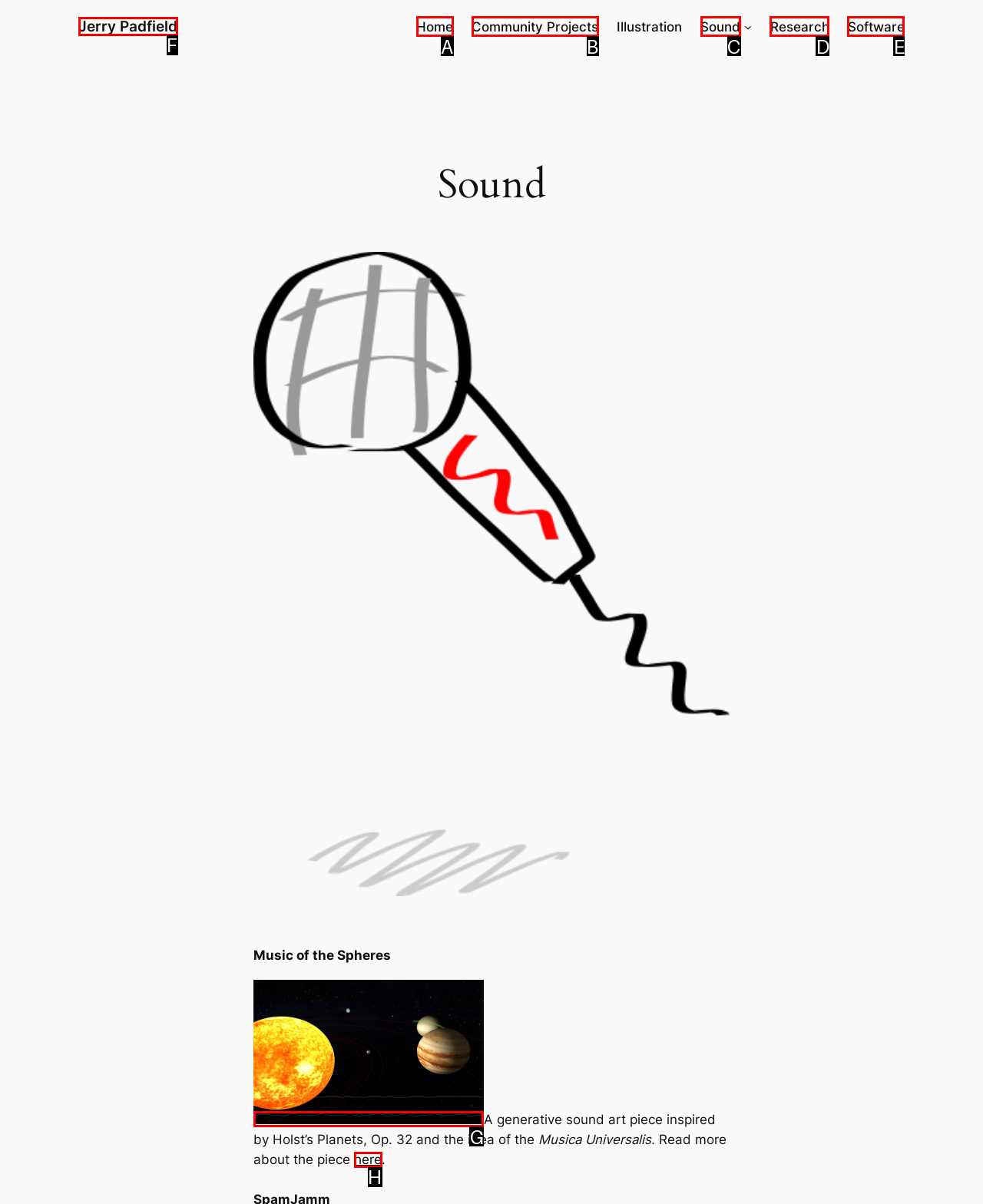For the task: View Music of the Spheres, tell me the letter of the option you should click. Answer with the letter alone.

G